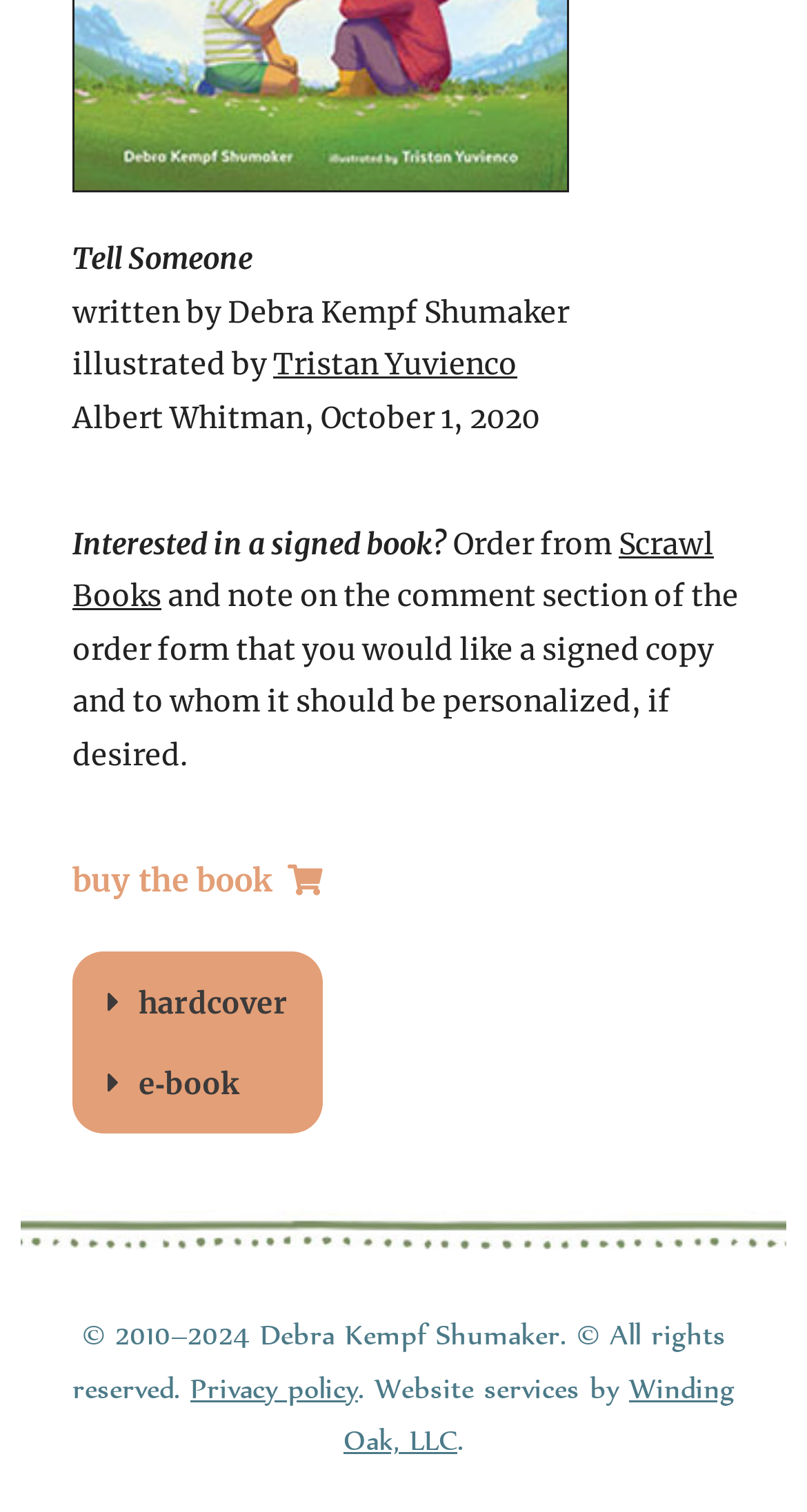Identify the bounding box coordinates for the UI element described as follows: Winding Oak, LLC. Use the format (top-left x, top-left y, bottom-right x, bottom-right y) and ensure all values are floating point numbers between 0 and 1.

[0.426, 0.906, 0.91, 0.966]